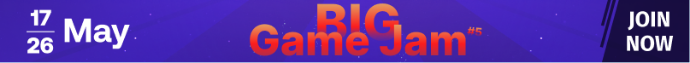Please examine the image and answer the question with a detailed explanation:
What is the color of the background?

The image's background is described as vibrant purple, which enhances the event's dynamic appeal and emphasizes the words 'BIG Game Jam' in bold, eye-catching colors.